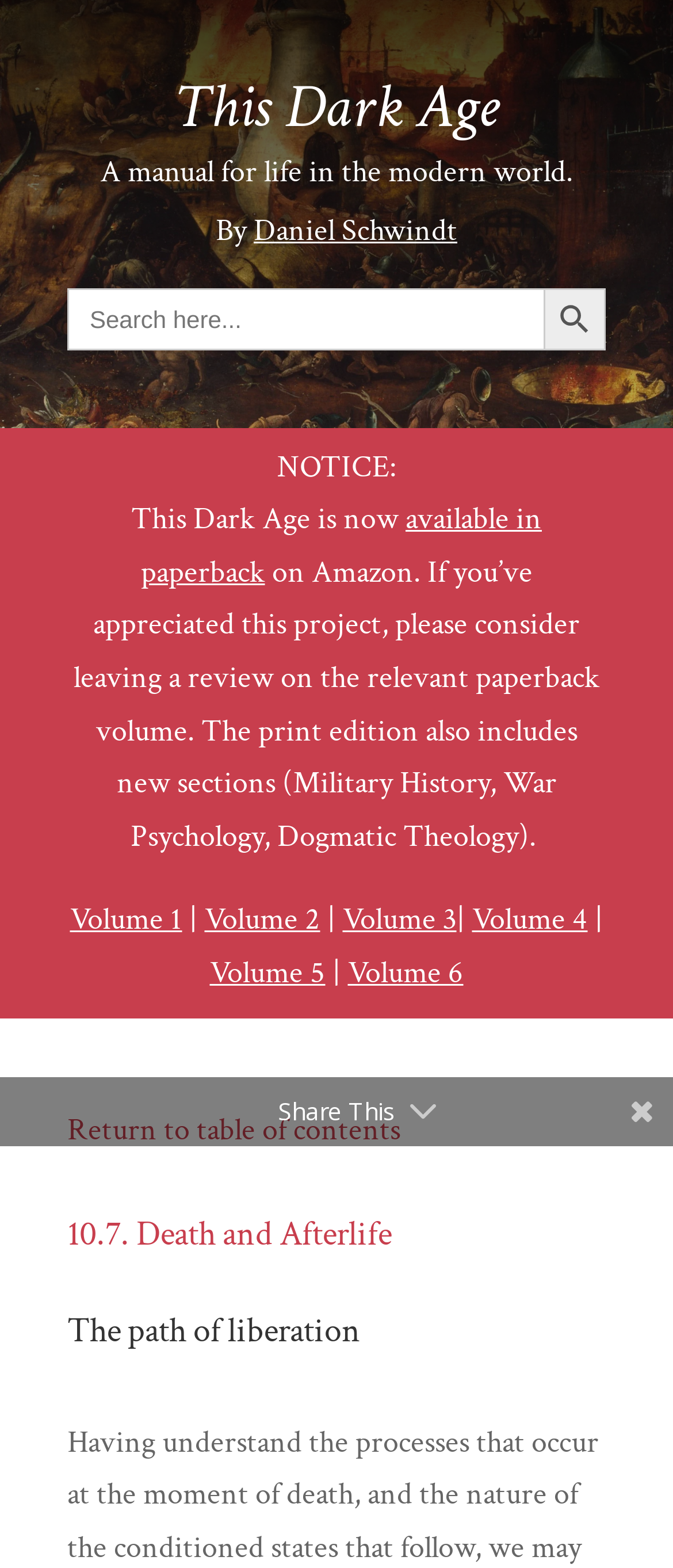Please identify the webpage's heading and generate its text content.

This Dark Age